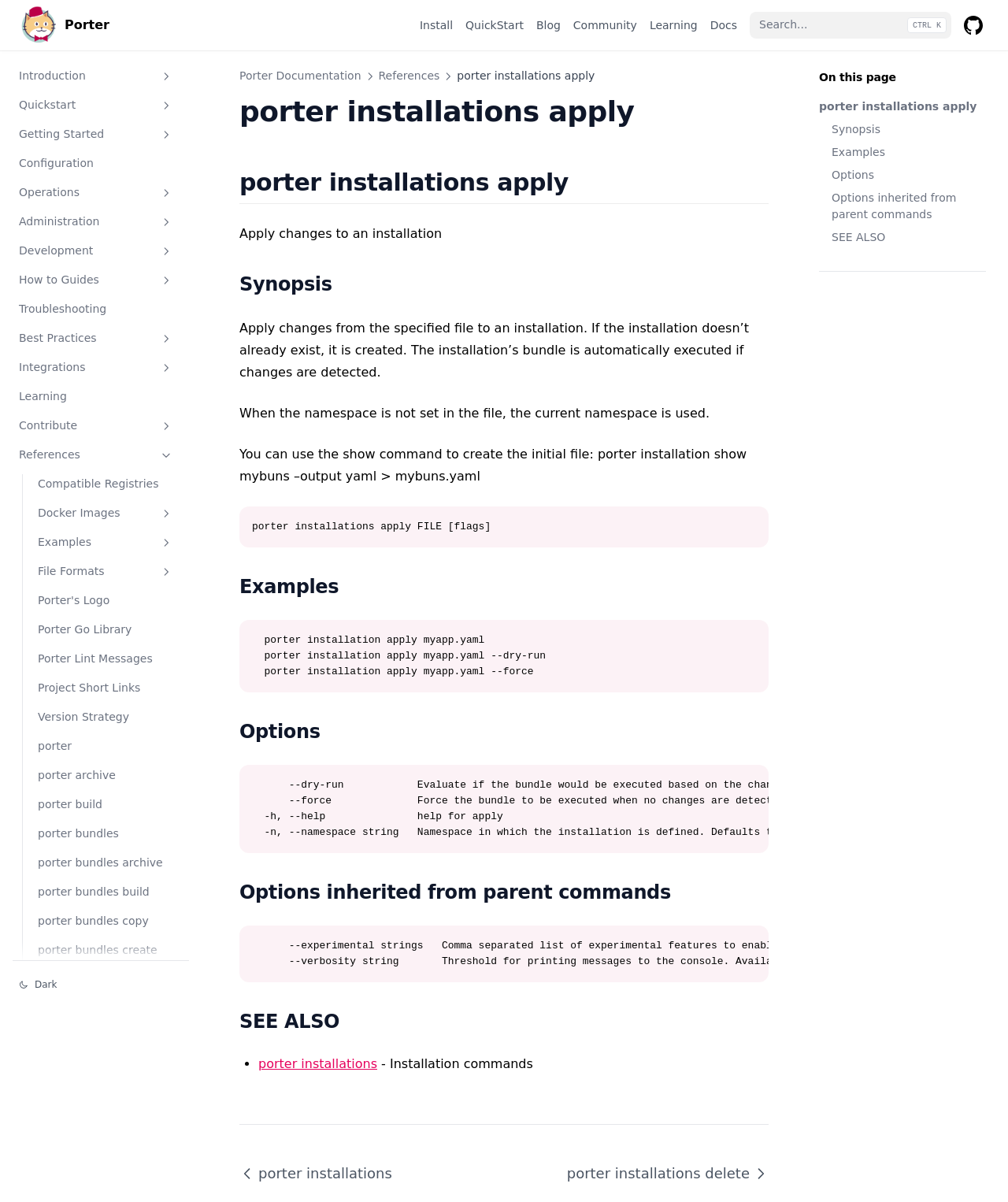Please reply with a single word or brief phrase to the question: 
How many links are there under 'Development'?

5